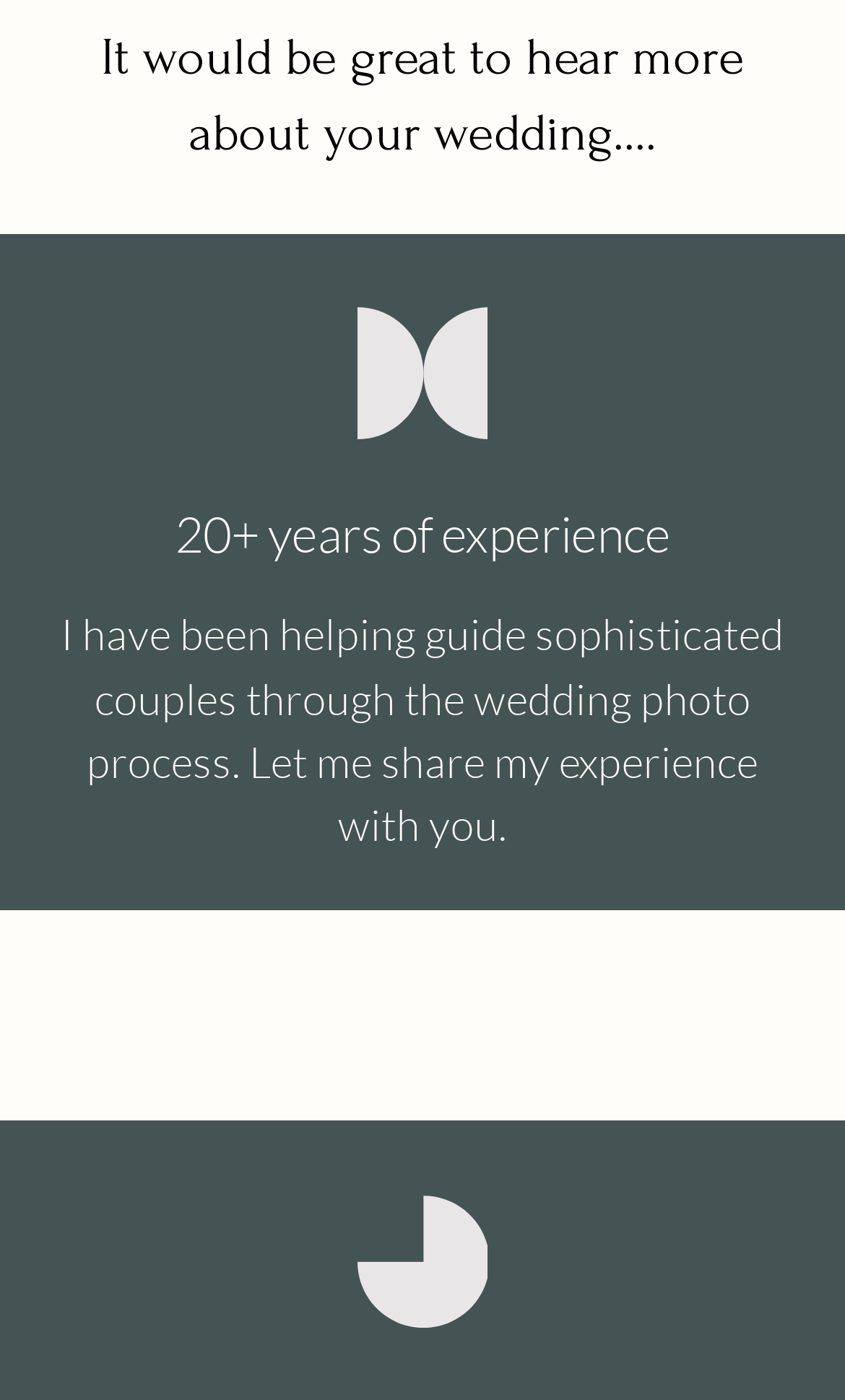Pinpoint the bounding box coordinates for the area that should be clicked to perform the following instruction: "Type phone number".

[0.077, 0.251, 0.744, 0.31]